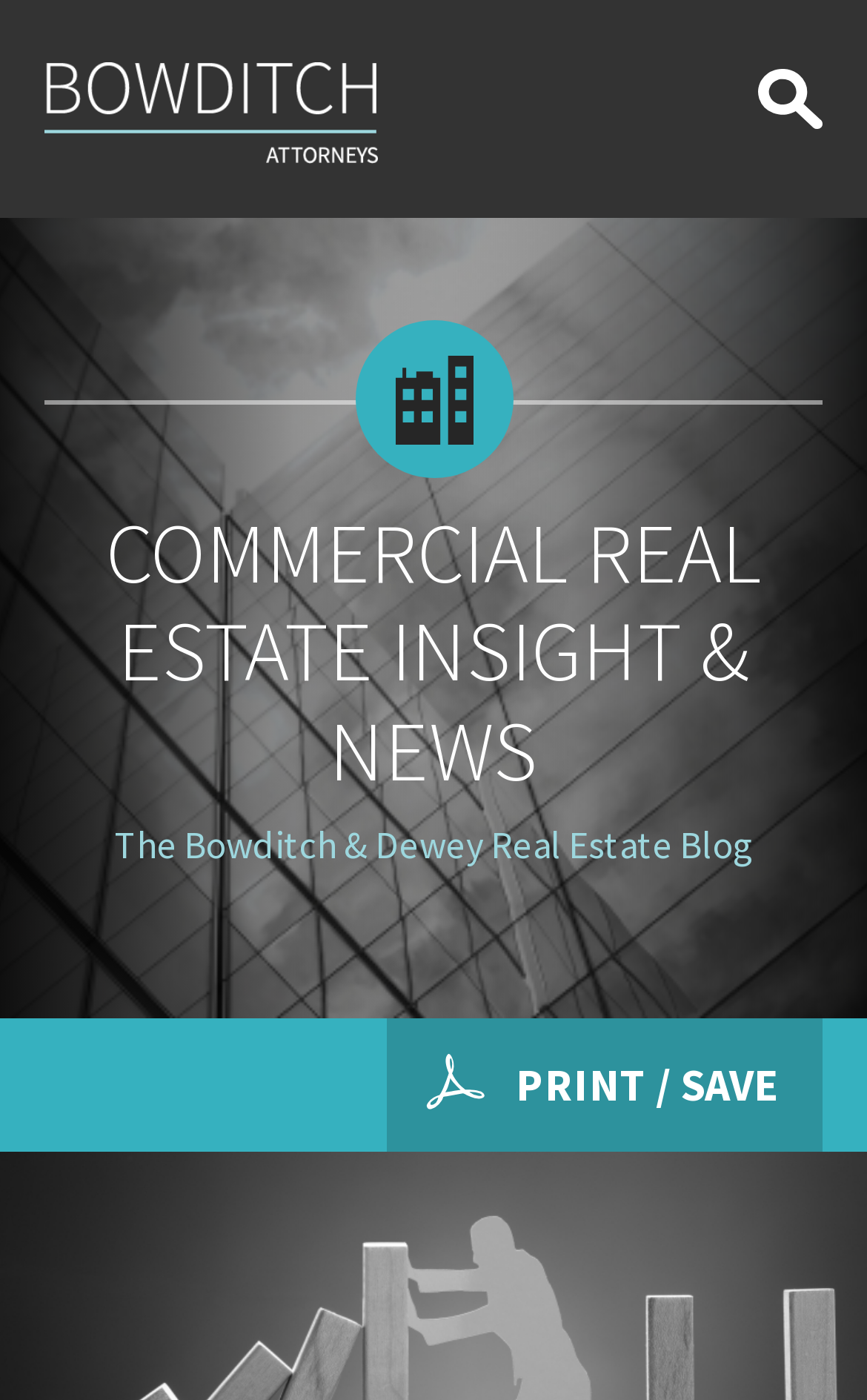From the element description: "Print / Save", extract the bounding box coordinates of the UI element. The coordinates should be expressed as four float numbers between 0 and 1, in the order [left, top, right, bottom].

[0.446, 0.728, 0.949, 0.823]